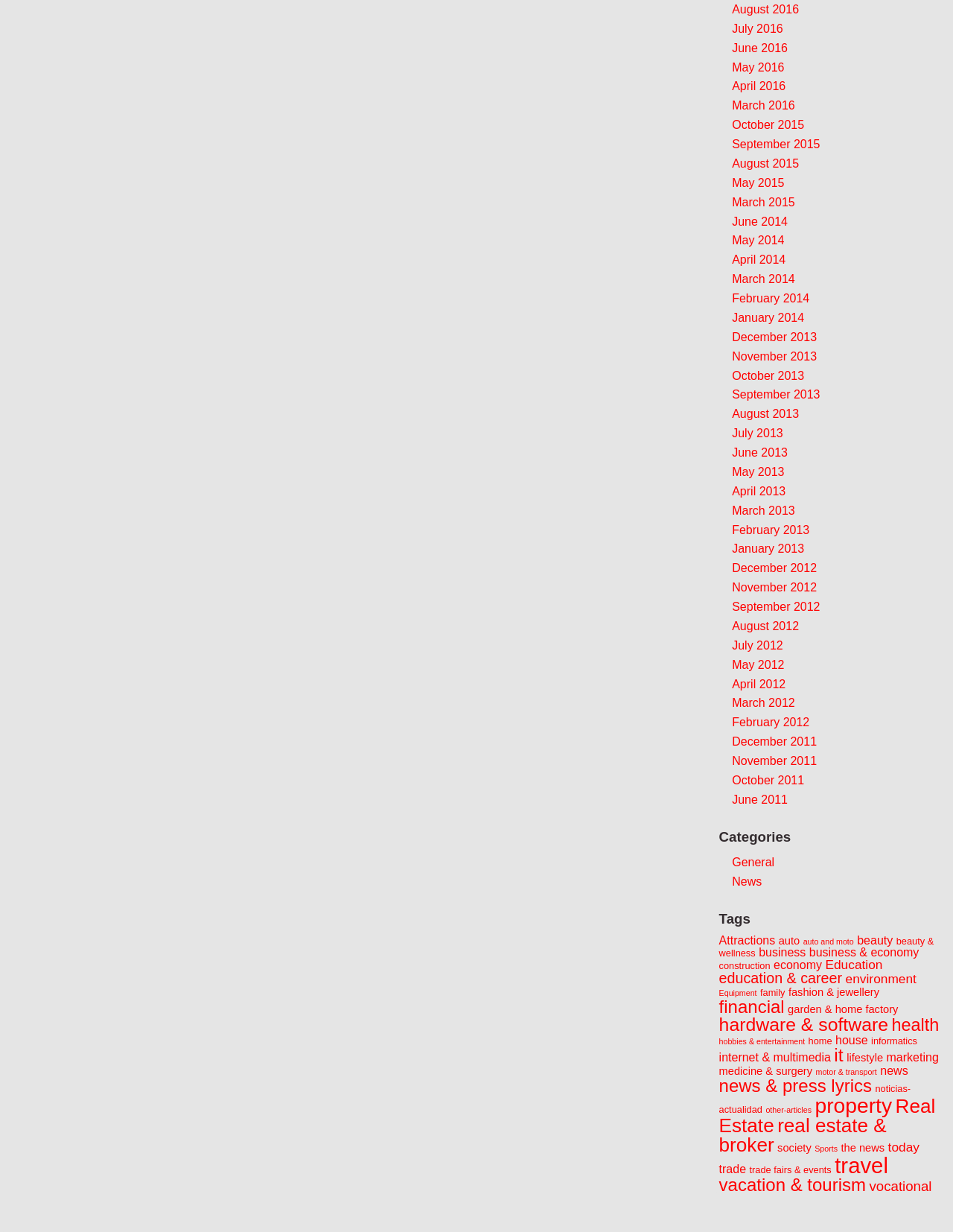Could you highlight the region that needs to be clicked to execute the instruction: "View Categories"?

[0.754, 0.672, 0.987, 0.687]